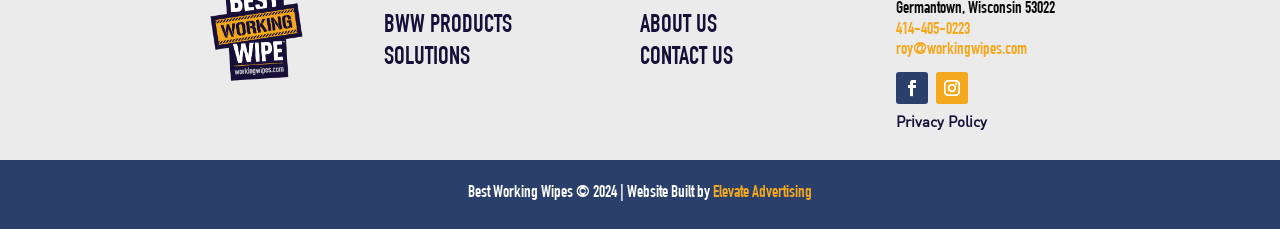Can you provide the bounding box coordinates for the element that should be clicked to implement the instruction: "Call 414-405-0223"?

[0.7, 0.096, 0.758, 0.17]